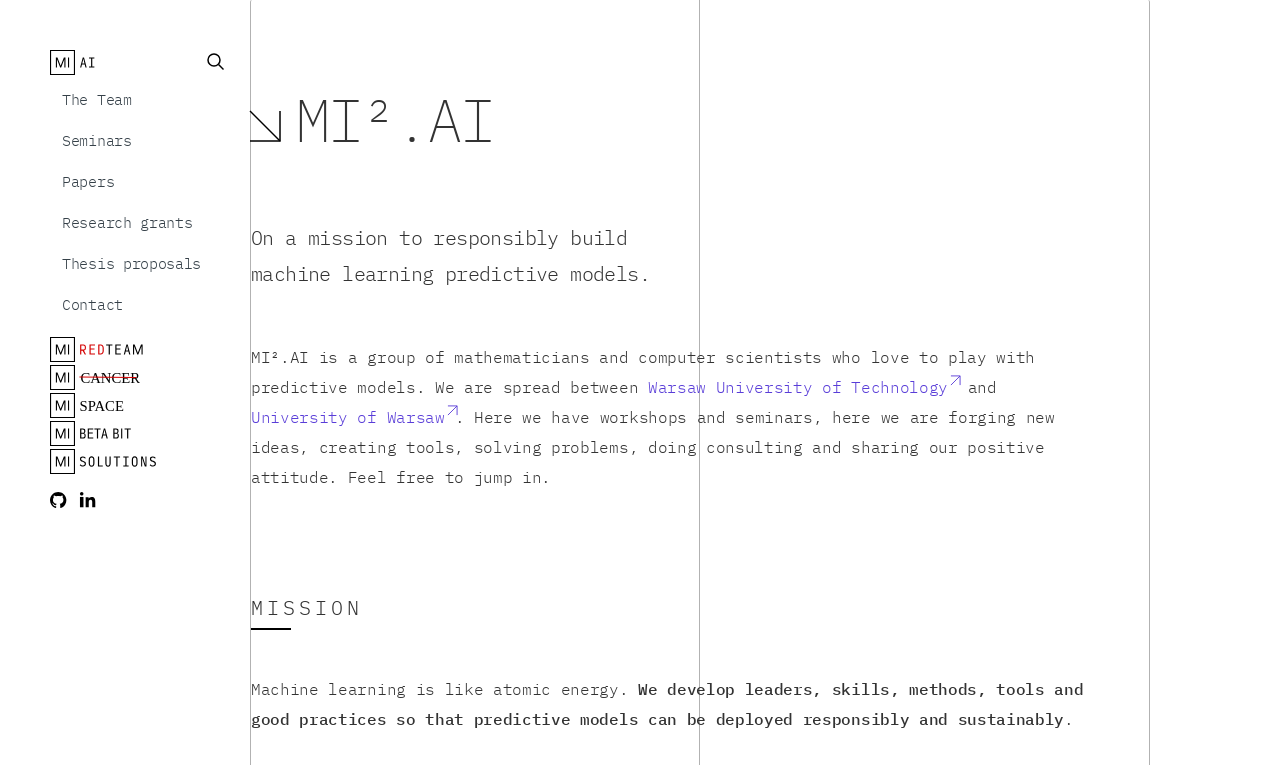Look at the image and answer the question in detail:
What is the focus of MI².AI?

The focus of MI².AI can be found in the text 'On a mission to responsibly build machine learning predictive models.' which suggests that the focus is on building machine learning predictive models in a responsible way.